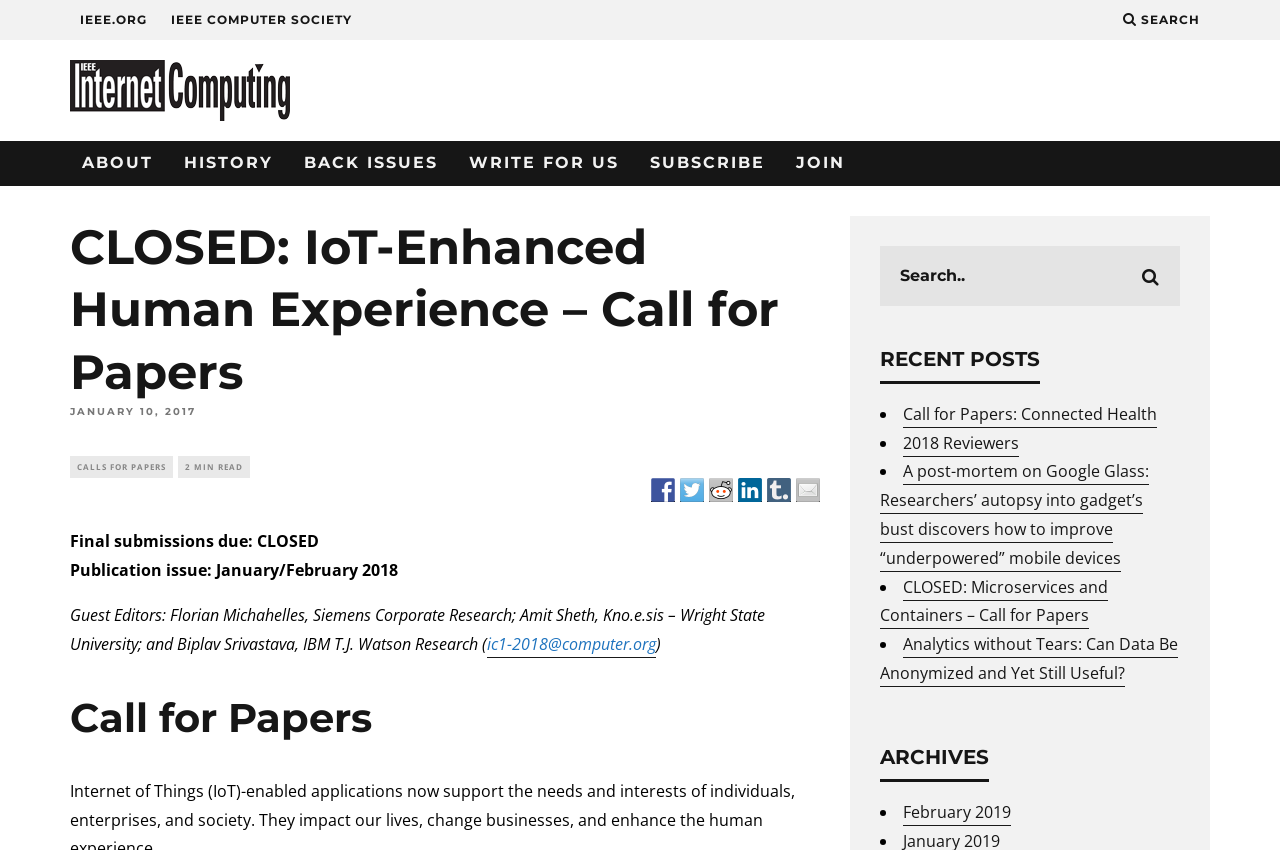Point out the bounding box coordinates of the section to click in order to follow this instruction: "Share on Facebook".

[0.509, 0.566, 0.527, 0.594]